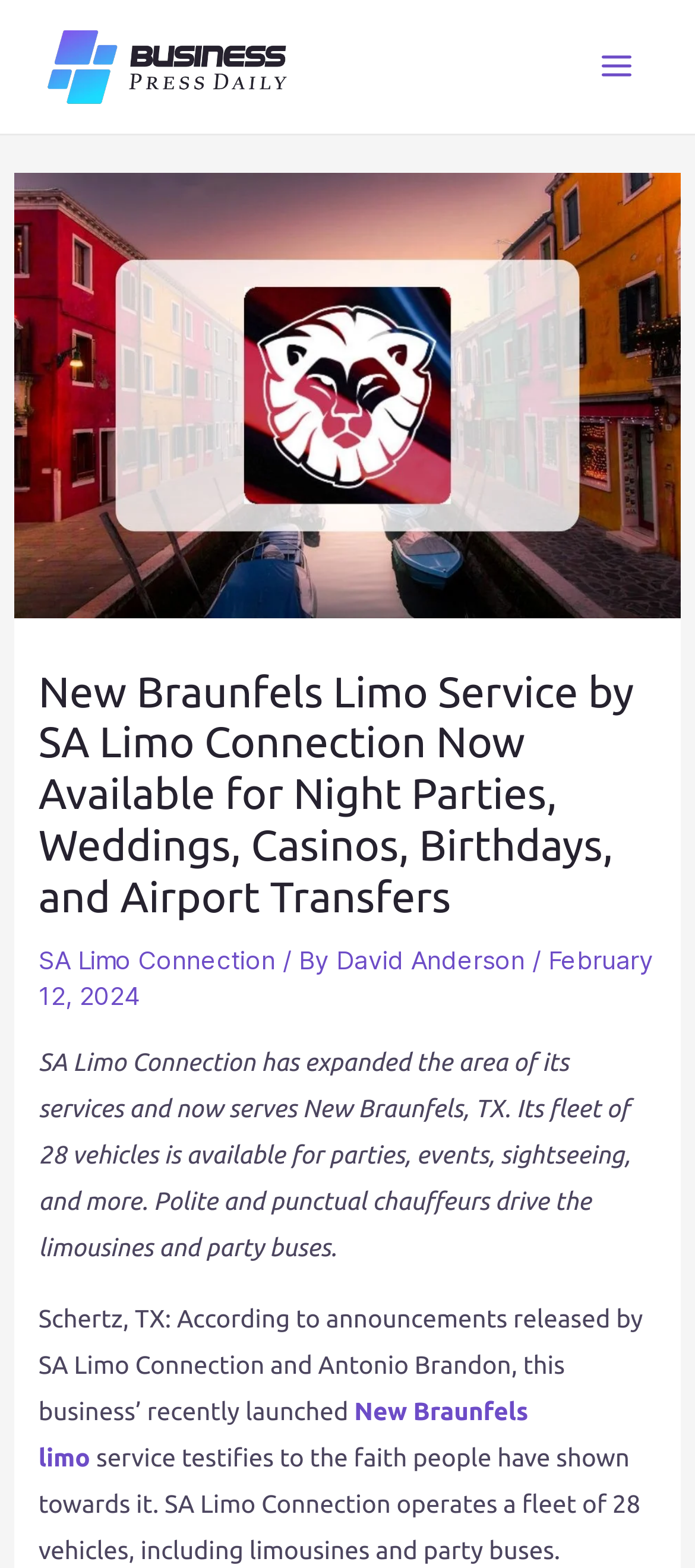Who is the author of the latest article?
Refer to the image and provide a thorough answer to the question.

The author's name can be found in the header section, which lists the author as 'David Anderson' with a link to their profile or page.